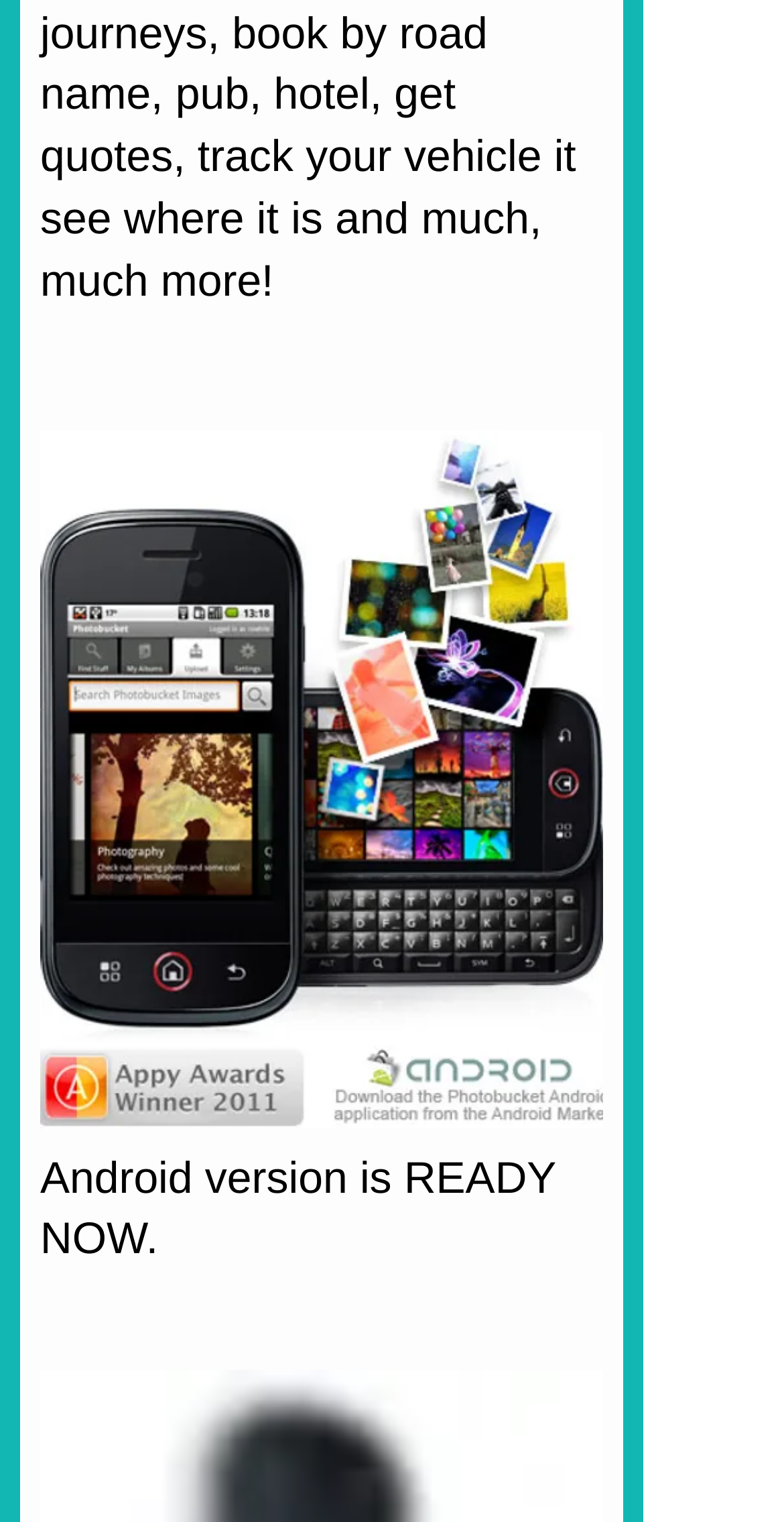Please specify the bounding box coordinates in the format (top-left x, top-left y, bottom-right x, bottom-right y), with values ranging from 0 to 1. Identify the bounding box for the UI component described as follows: Read more

[0.29, 0.229, 0.533, 0.269]